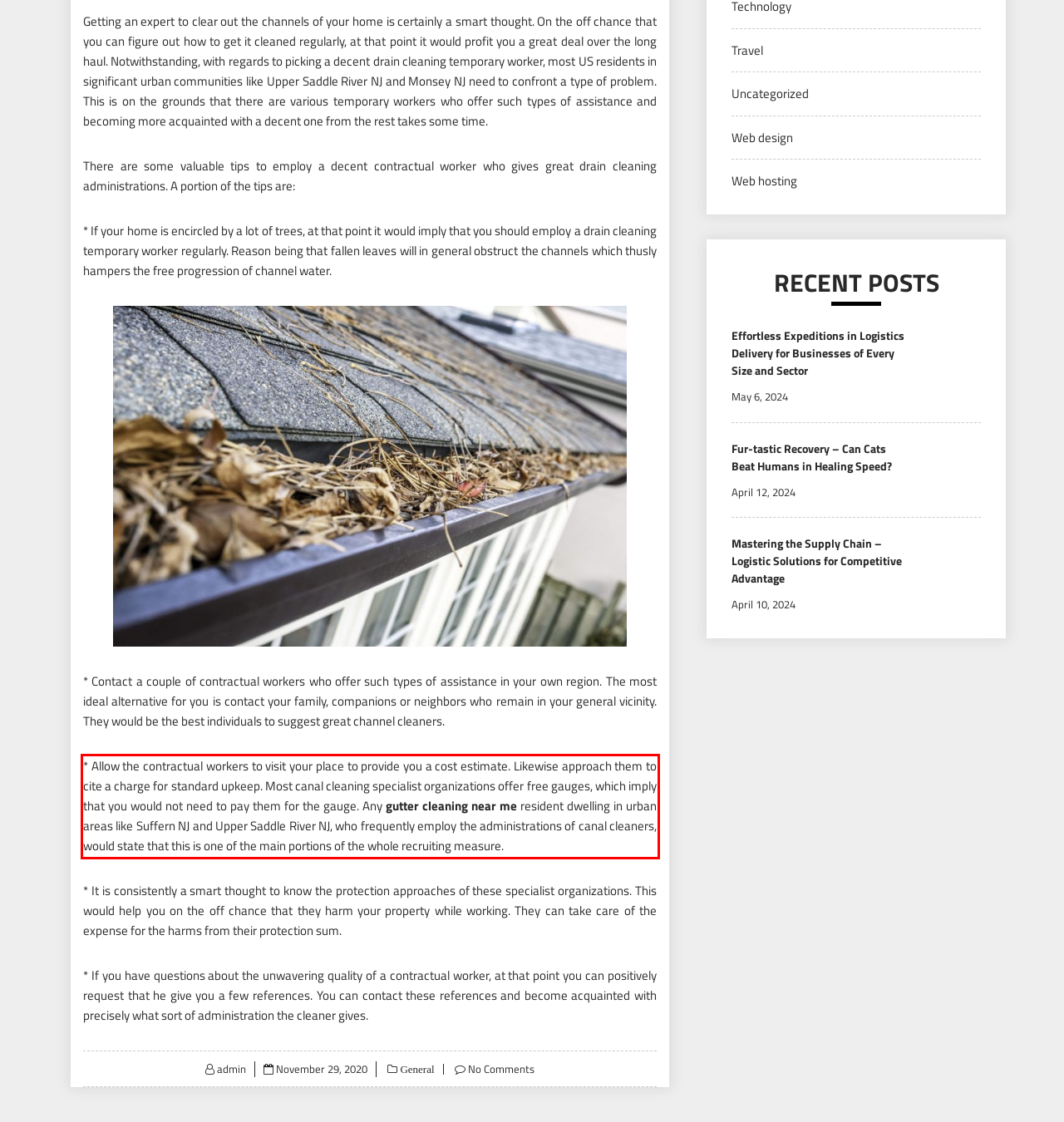The screenshot you have been given contains a UI element surrounded by a red rectangle. Use OCR to read and extract the text inside this red rectangle.

* Allow the contractual workers to visit your place to provide you a cost estimate. Likewise approach them to cite a charge for standard upkeep. Most canal cleaning specialist organizations offer free gauges, which imply that you would not need to pay them for the gauge. Any gutter cleaning near me resident dwelling in urban areas like Suffern NJ and Upper Saddle River NJ, who frequently employ the administrations of canal cleaners, would state that this is one of the main portions of the whole recruiting measure.